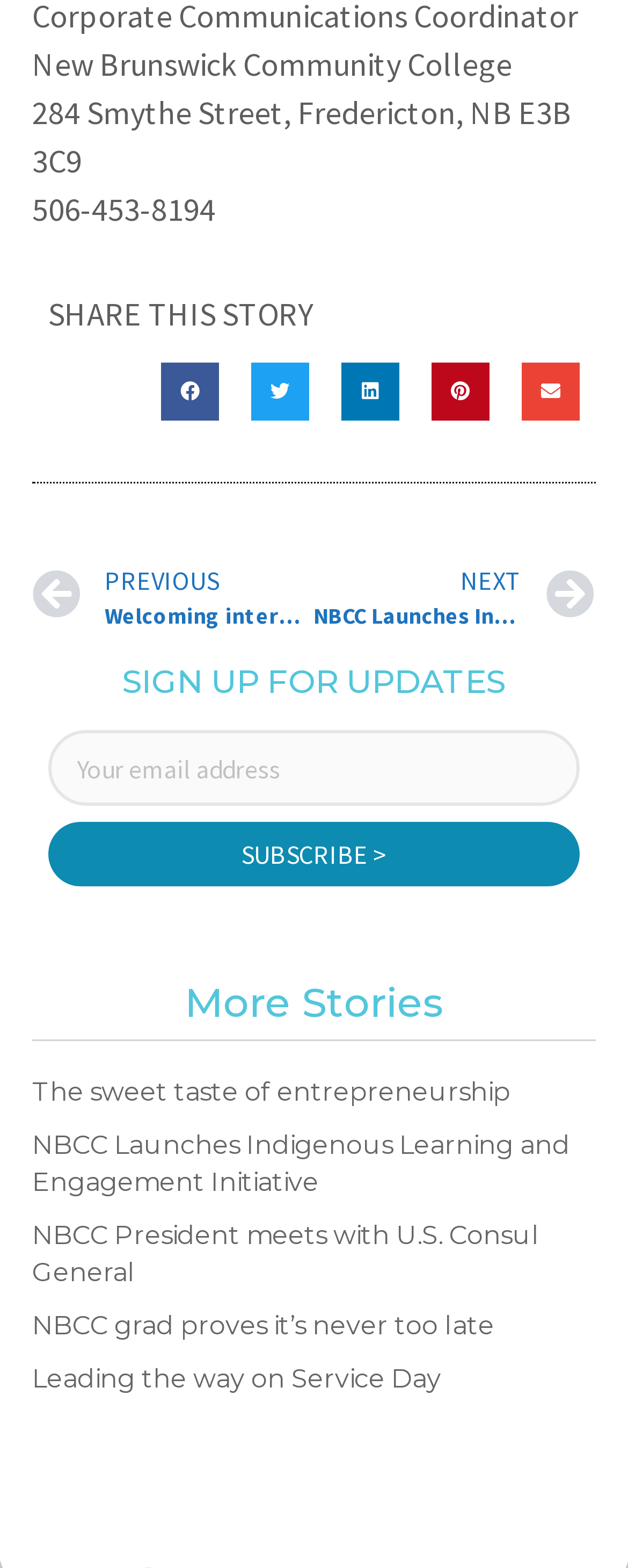Locate the bounding box coordinates of the clickable area needed to fulfill the instruction: "Go to the previous story".

[0.051, 0.358, 0.499, 0.404]